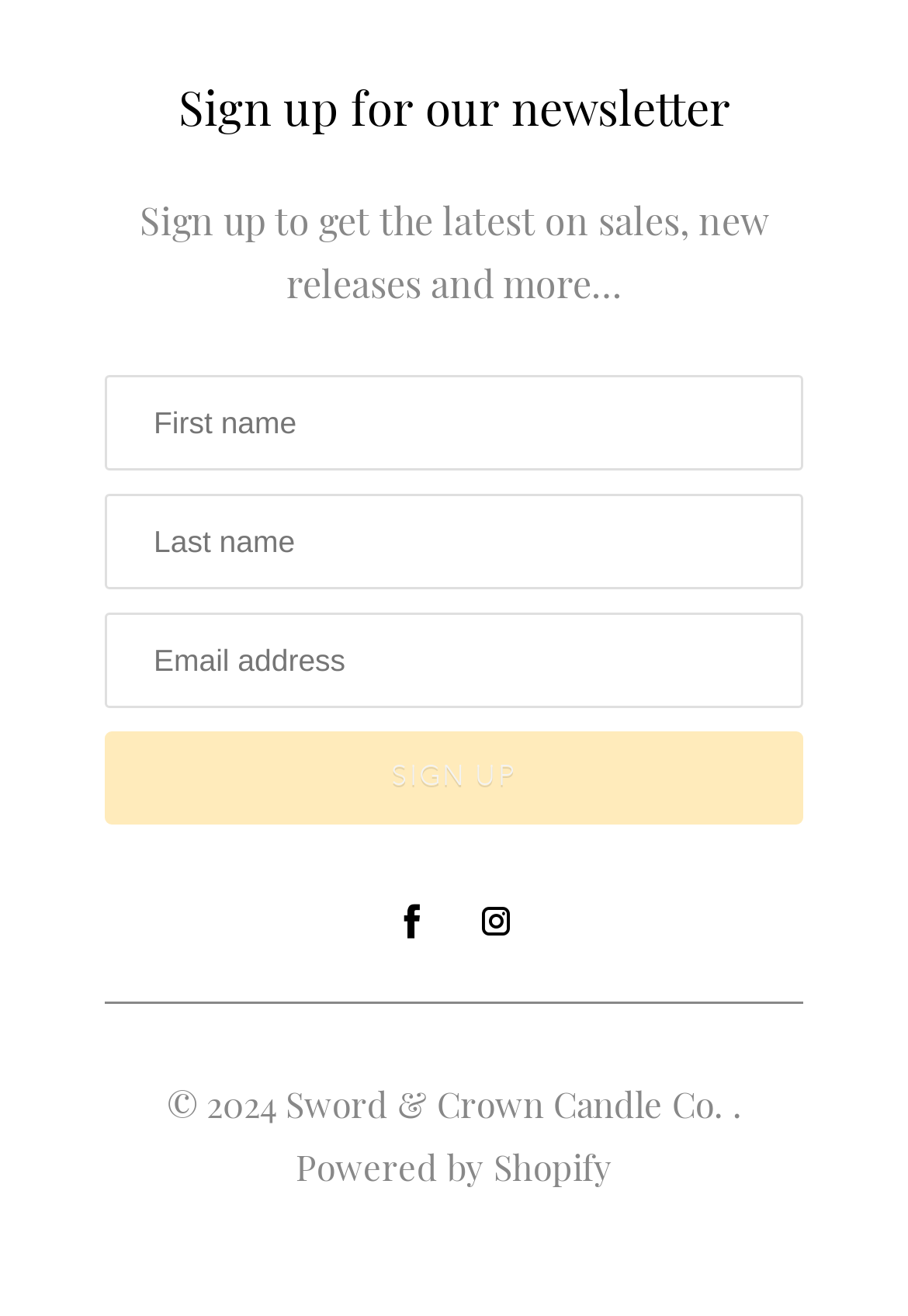What is the purpose of the form?
From the image, provide a succinct answer in one word or a short phrase.

Sign up for newsletter